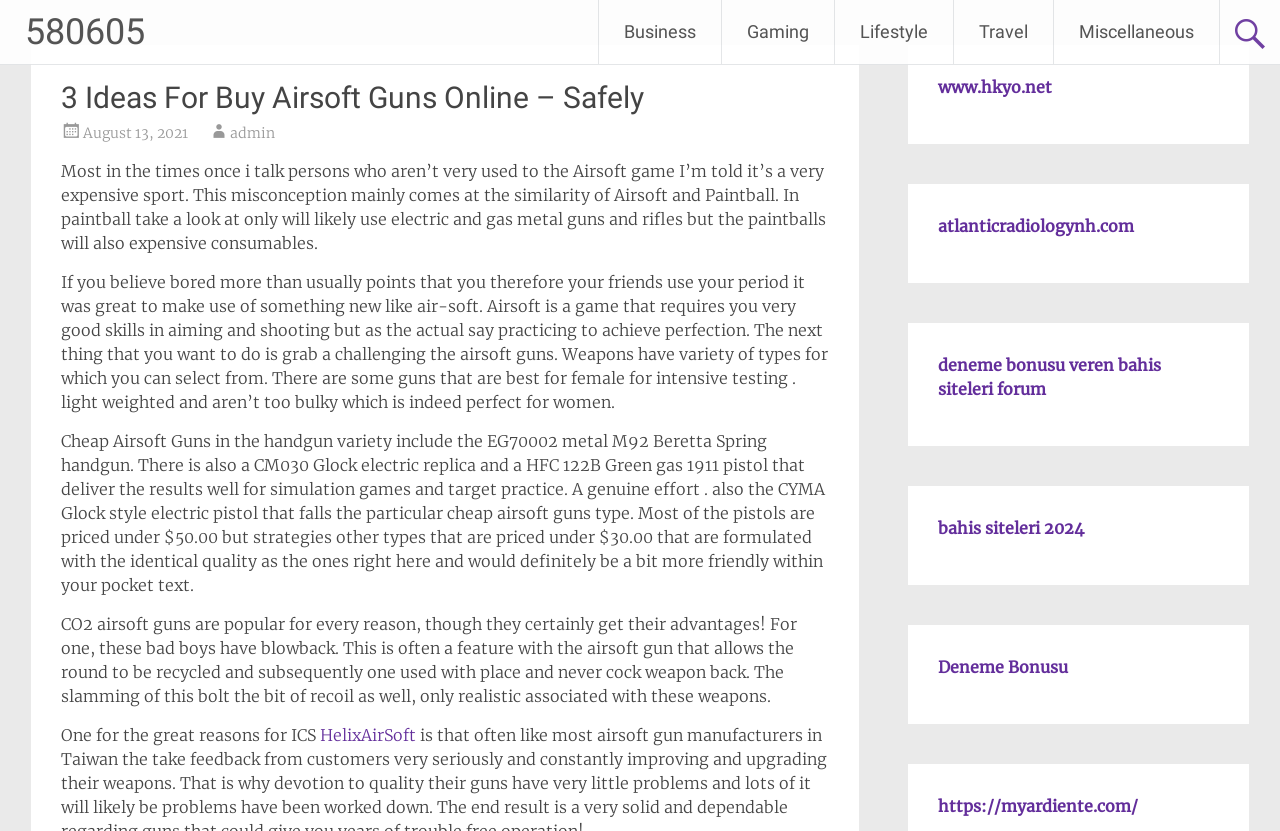Please identify the bounding box coordinates of where to click in order to follow the instruction: "Read the article about '3 Ideas For Buy Airsoft Guns Online – Safely'".

[0.048, 0.09, 0.648, 0.144]